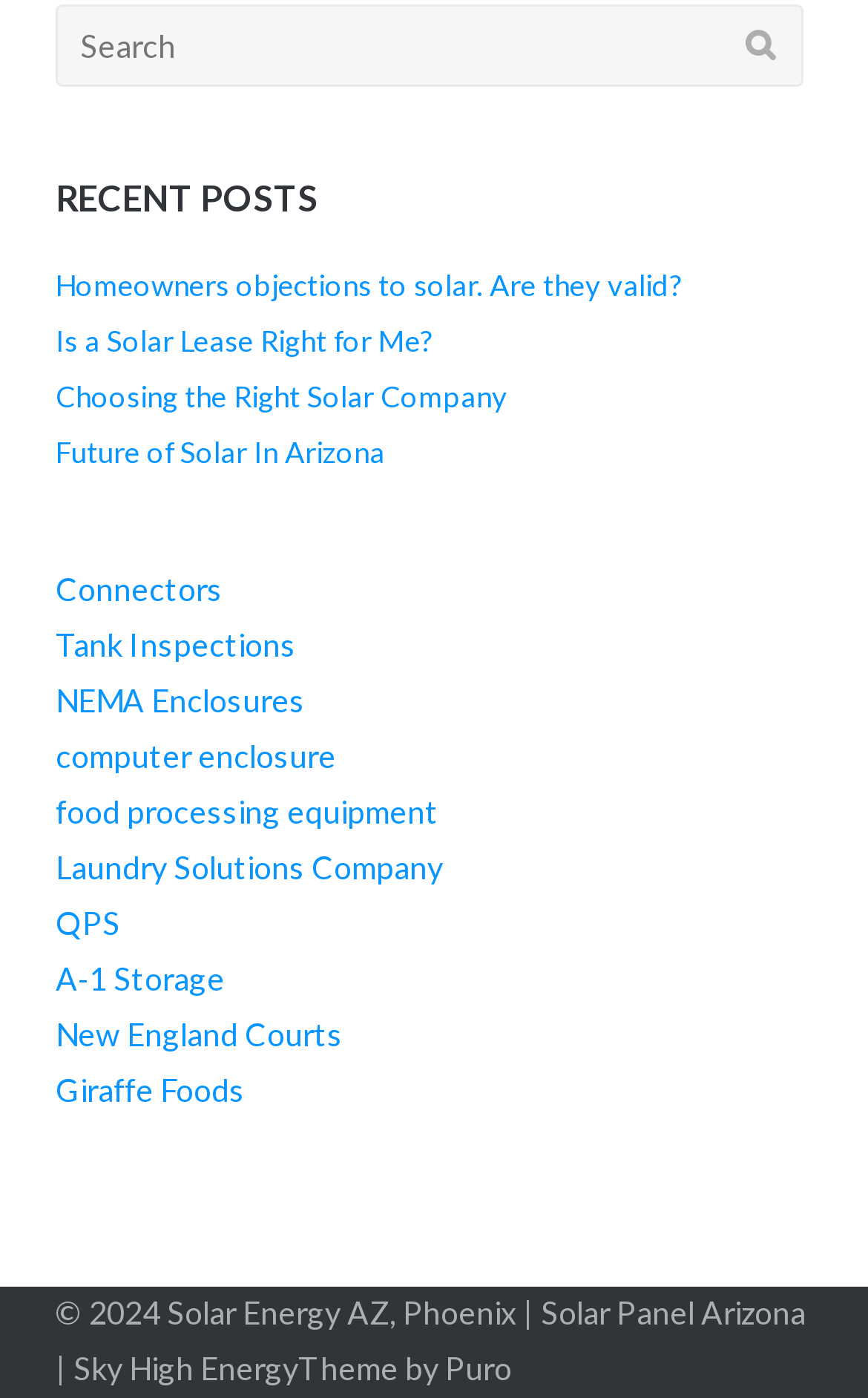Please identify the bounding box coordinates of the element's region that should be clicked to execute the following instruction: "Check the copyright information". The bounding box coordinates must be four float numbers between 0 and 1, i.e., [left, top, right, bottom].

[0.064, 0.925, 0.192, 0.952]